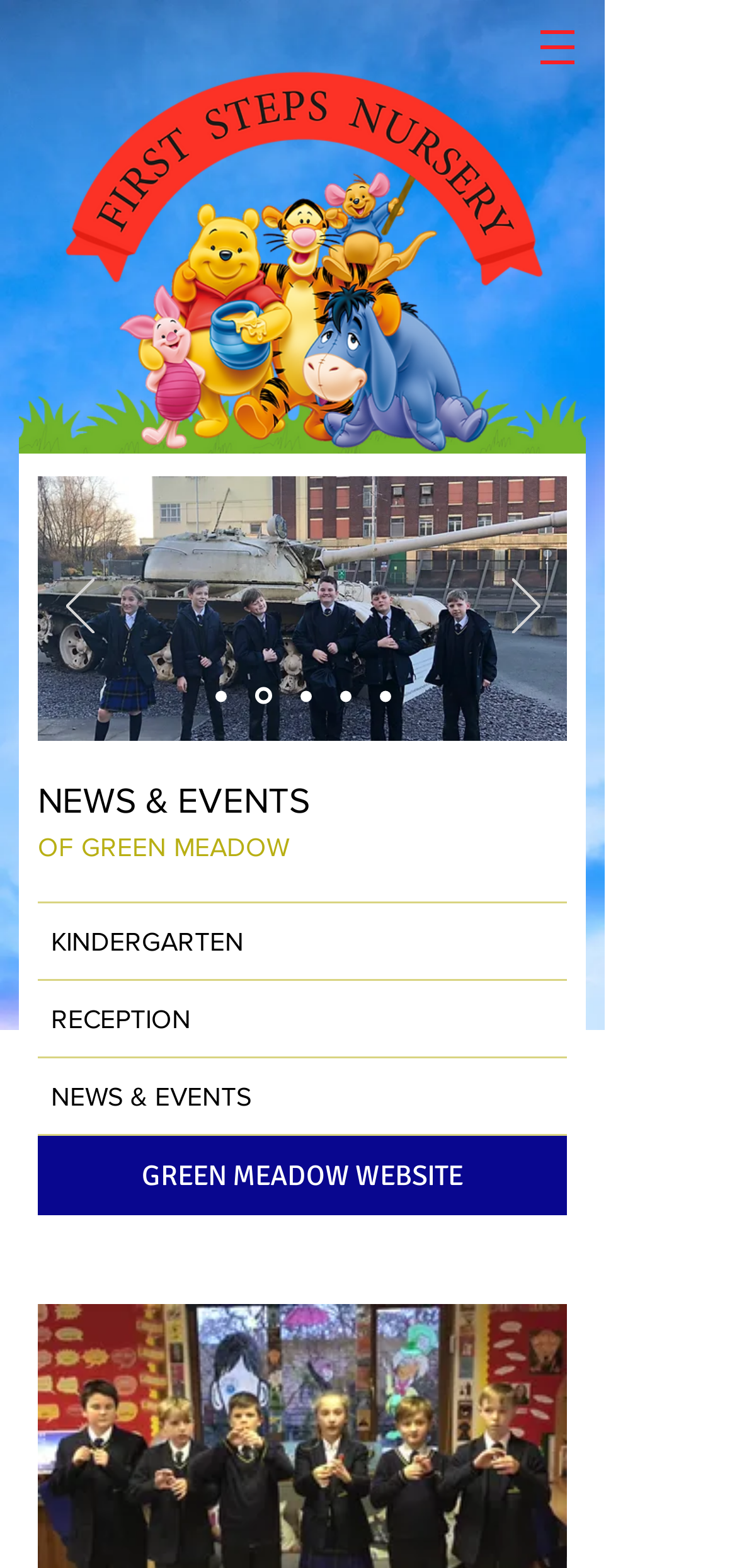Can you identify the bounding box coordinates of the clickable region needed to carry out this instruction: 'Click the 'Previous' button'? The coordinates should be four float numbers within the range of 0 to 1, stated as [left, top, right, bottom].

[0.088, 0.369, 0.127, 0.408]